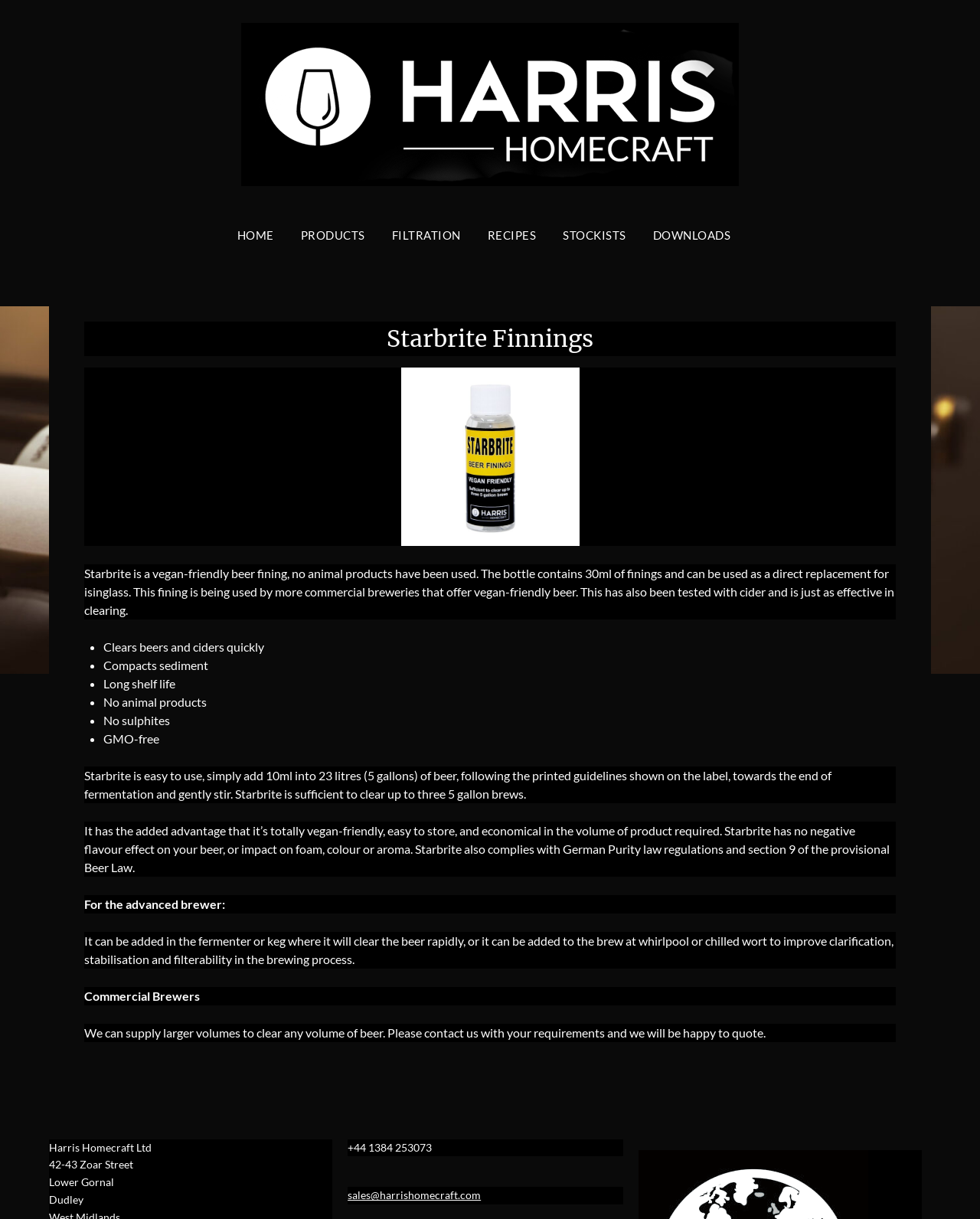What is the phone number of Harris Homecraft Ltd?
Answer the question with a single word or phrase derived from the image.

+44 1384 253073